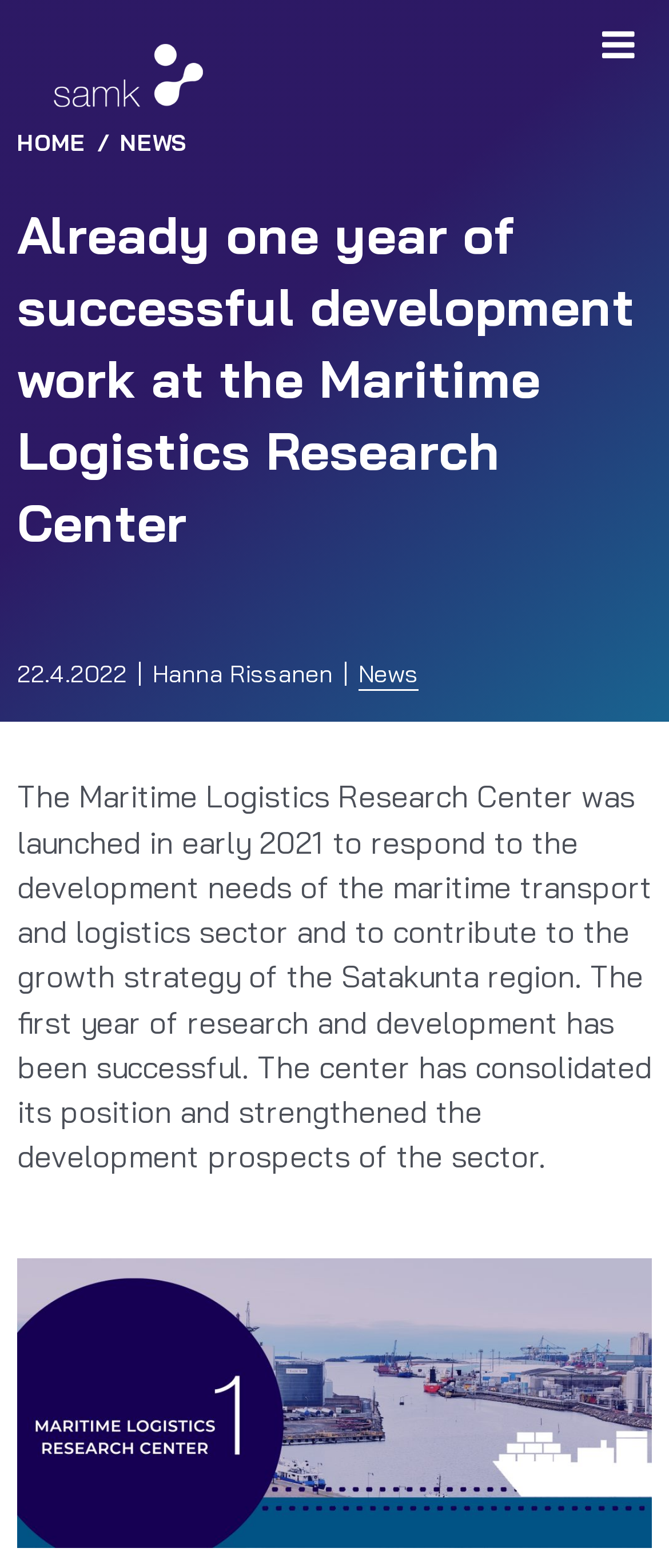Provide a comprehensive caption for the webpage.

The webpage is about the Maritime Logistics Research Center, which was launched in early 2021. At the top-left corner, there is a SAMK logo and a link to the Maritime Logistics Research Center. Below the logo, there is a breadcrumb navigation menu with links to "HOME" and "NEWS", separated by a slash. 

The main content of the webpage is a news article with a heading that reads "Already one year of successful development work at the Maritime Logistics Research Center". The article is dated "22.4.2022" and is written by "Hanna Rissanen". The text describes the successful first year of the research center, which was launched to respond to the development needs of the maritime transport and logistics sector and to contribute to the growth strategy of the Satakunta region. 

On the right side of the article, there is a link to more news articles. At the bottom of the page, there is a large image of the Port of Rauma, which takes up most of the width of the page.